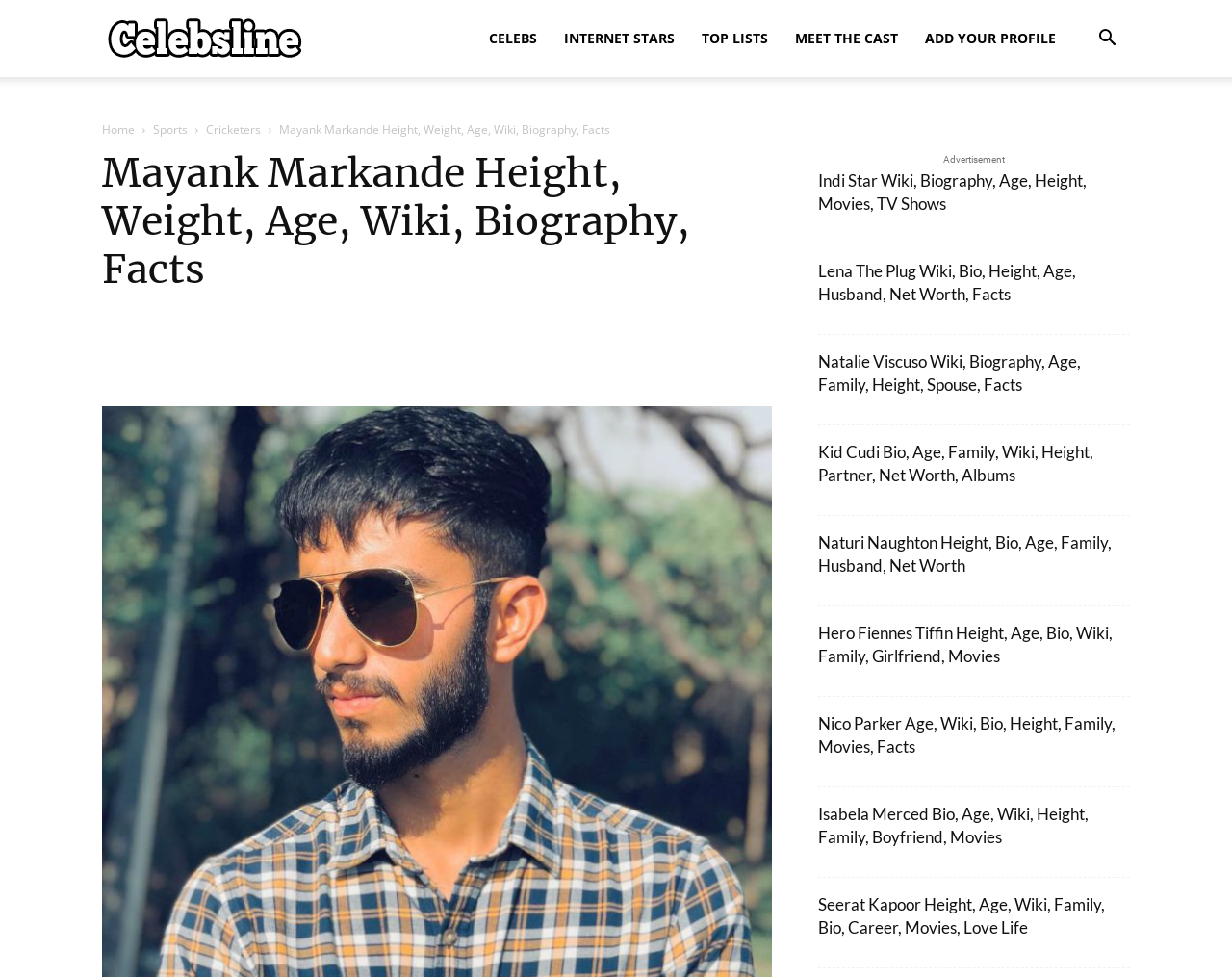Find the bounding box coordinates for the HTML element described in this sentence: "Add Your Profile". Provide the coordinates as four float numbers between 0 and 1, in the format [left, top, right, bottom].

[0.74, 0.0, 0.868, 0.079]